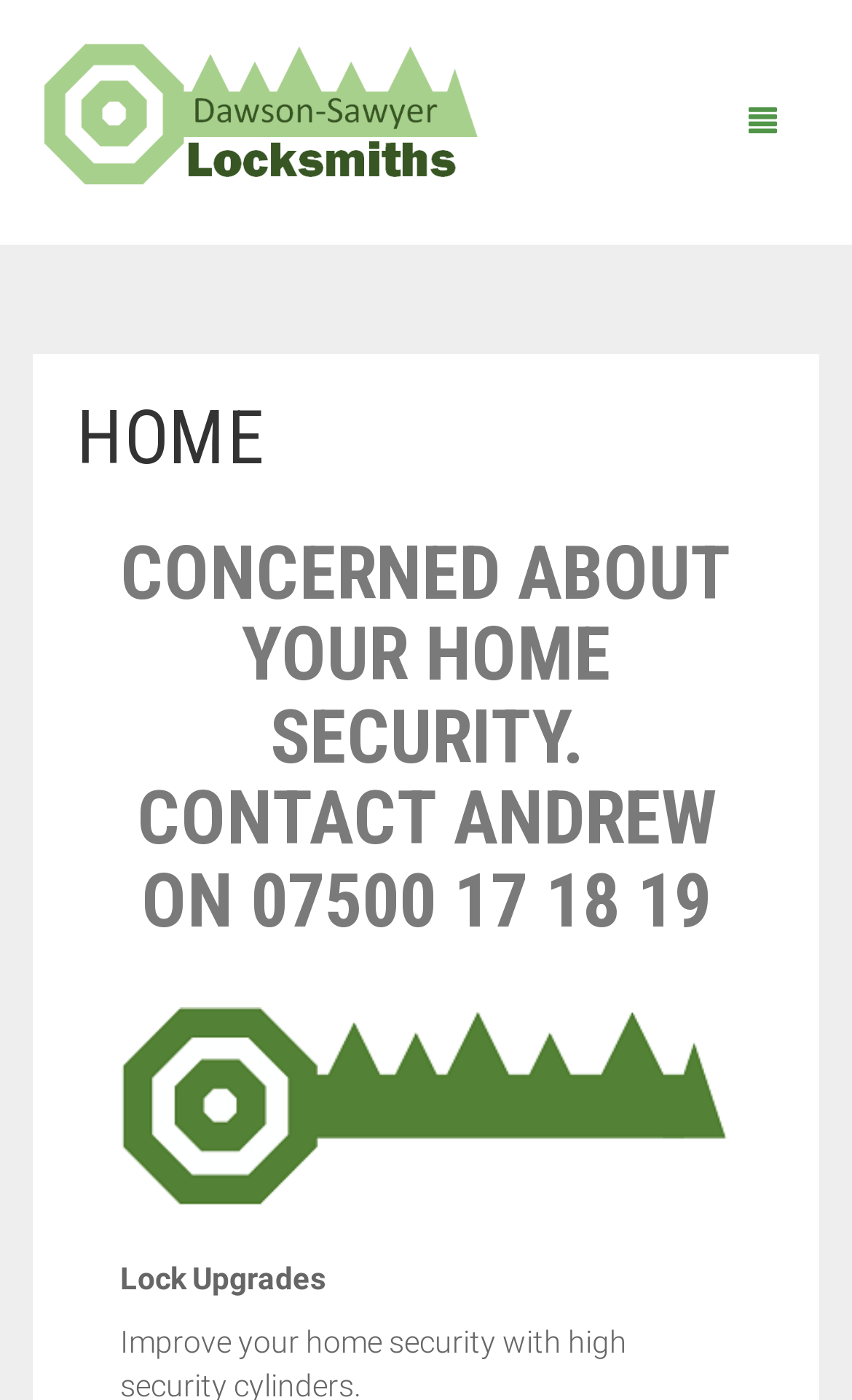Pinpoint the bounding box coordinates of the element that must be clicked to accomplish the following instruction: "click the CONTACT ANDREW link". The coordinates should be in the format of four float numbers between 0 and 1, i.e., [left, top, right, bottom].

[0.115, 0.556, 0.885, 0.673]